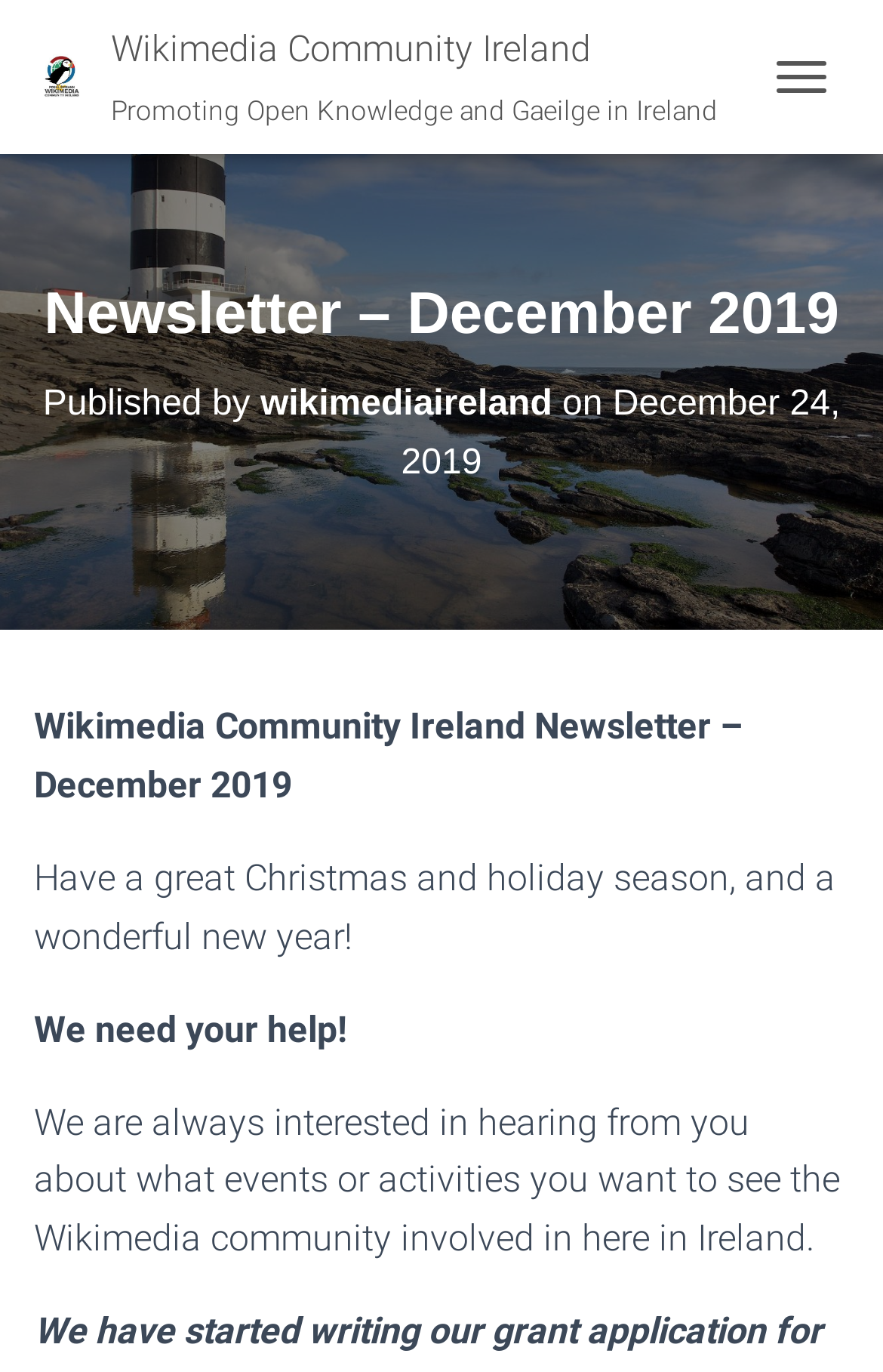What is the language of the newsletter?
Please respond to the question thoroughly and include all relevant details.

I found the answer by looking at the text 'Wikimedia Community Ireland Newsletter – December 2019' and other text elements which are all in English, suggesting that the language of the newsletter is English.